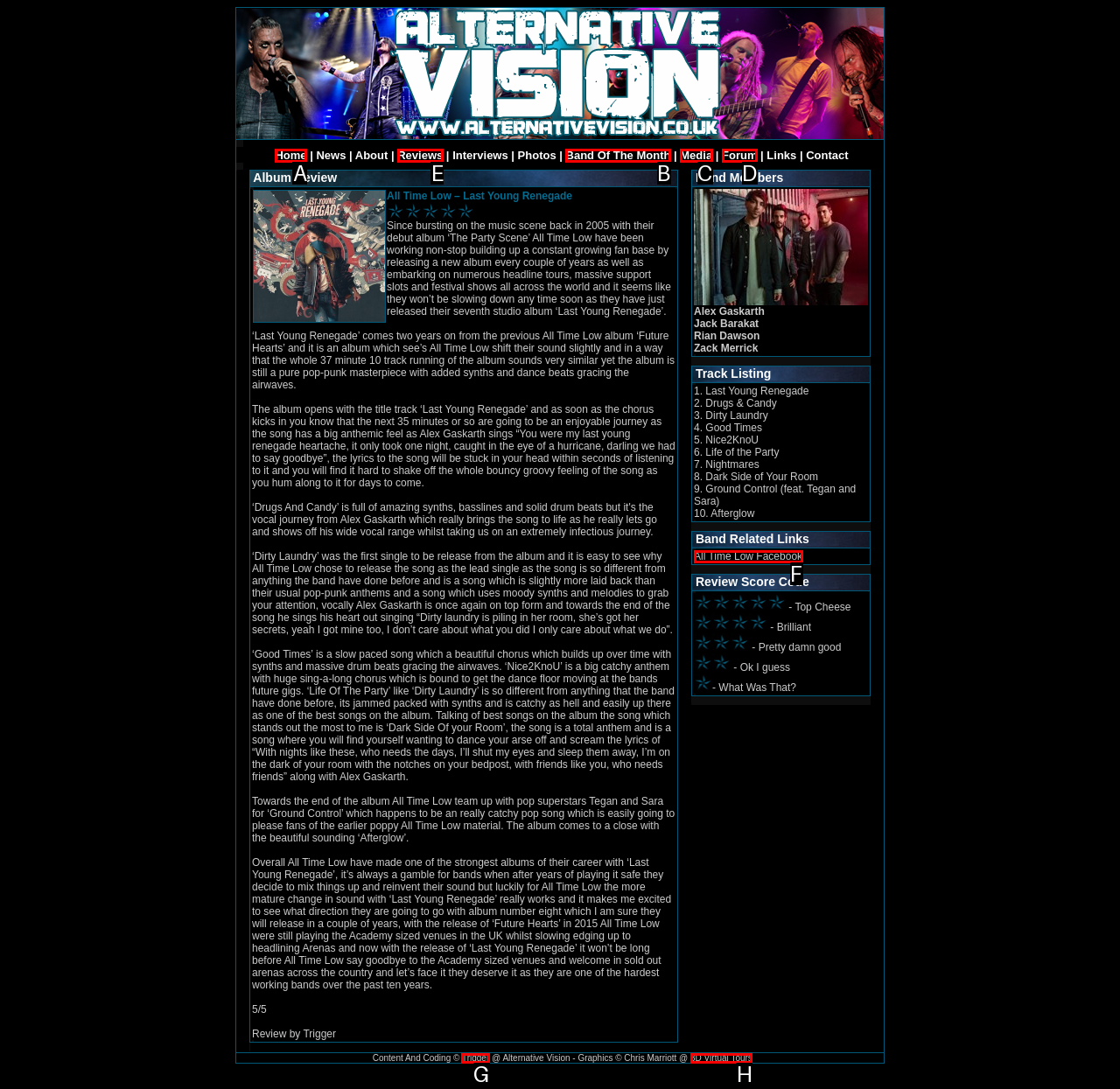Determine which HTML element to click on in order to complete the action: Click the Reviews link.
Reply with the letter of the selected option.

E